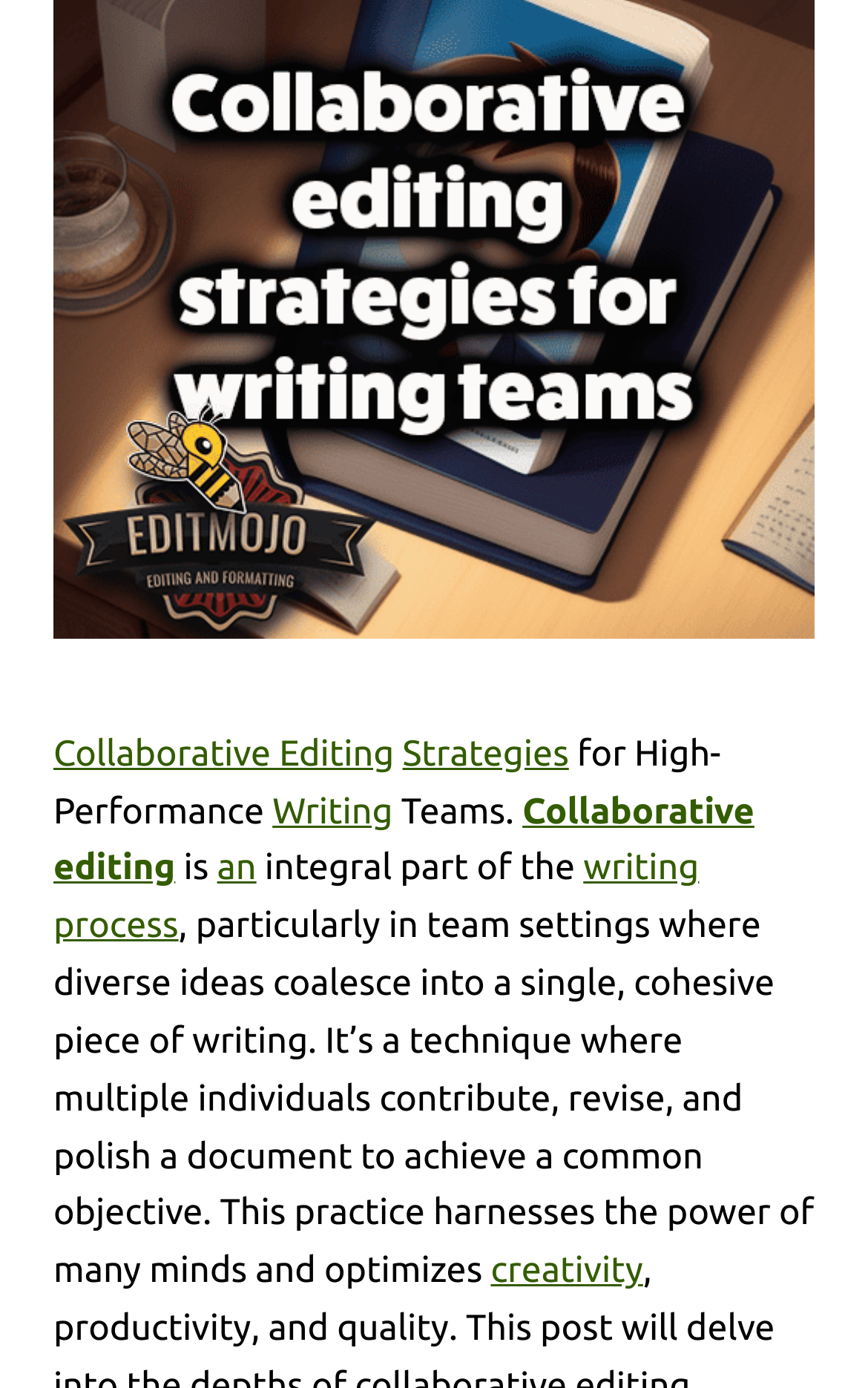Identify the bounding box coordinates of the HTML element based on this description: "writing process".

[0.062, 0.612, 0.805, 0.682]